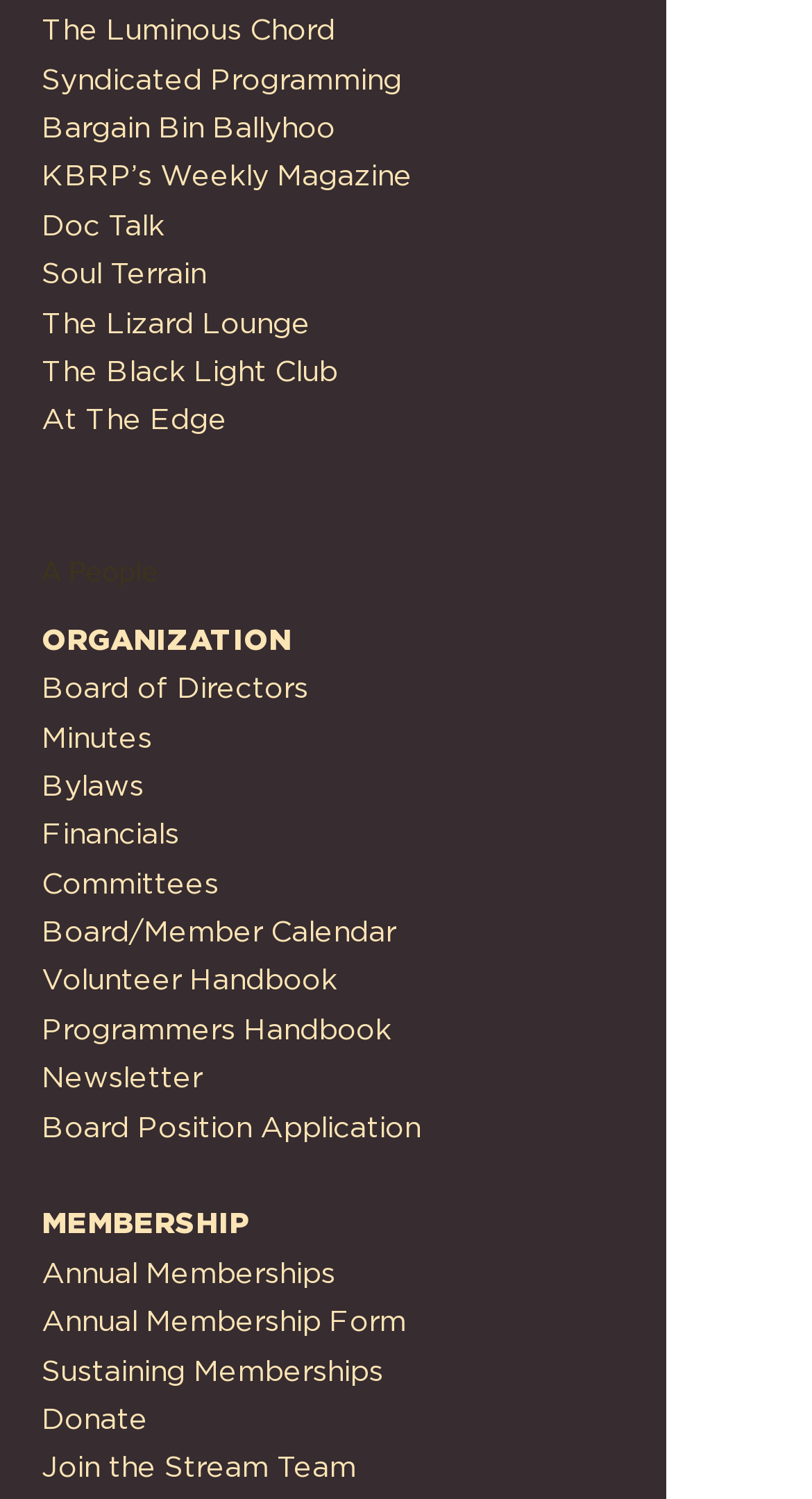What is the last link on the webpage?
Using the image as a reference, answer with just one word or a short phrase.

Join the Stream Team